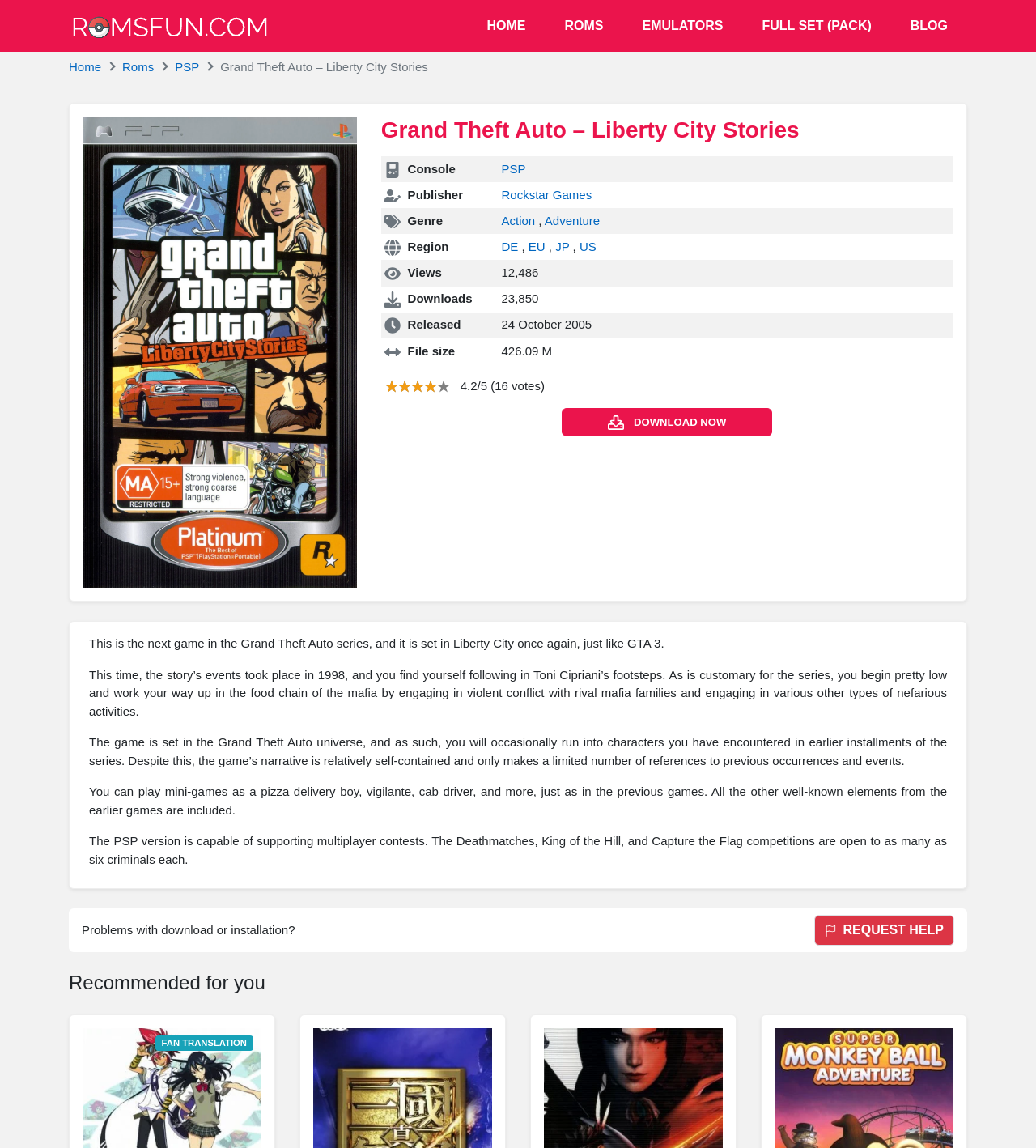Respond with a single word or phrase to the following question:
What is the console of the game?

PSP